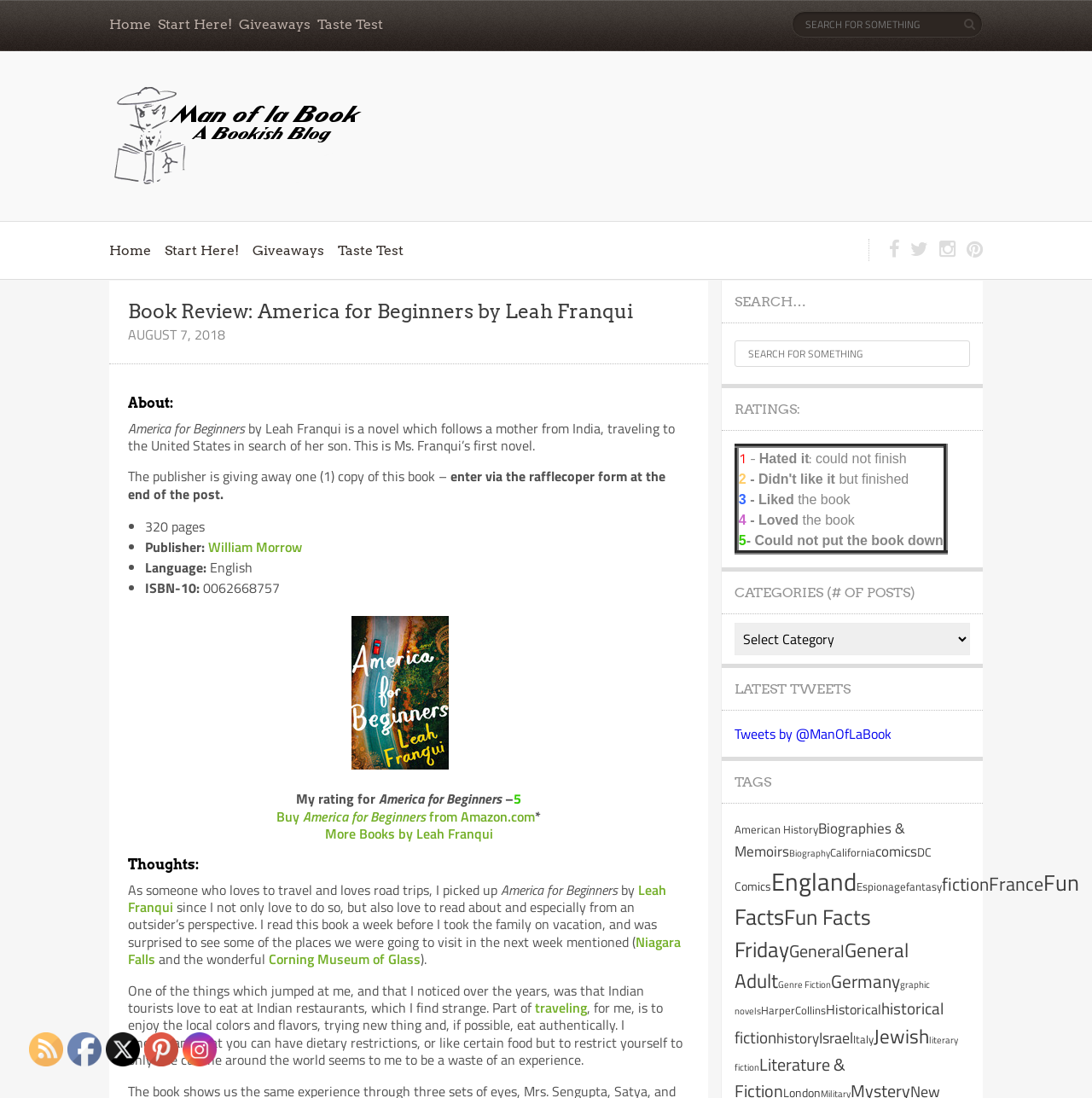Could you highlight the region that needs to be clicked to execute the instruction: "Submit a comment"?

None